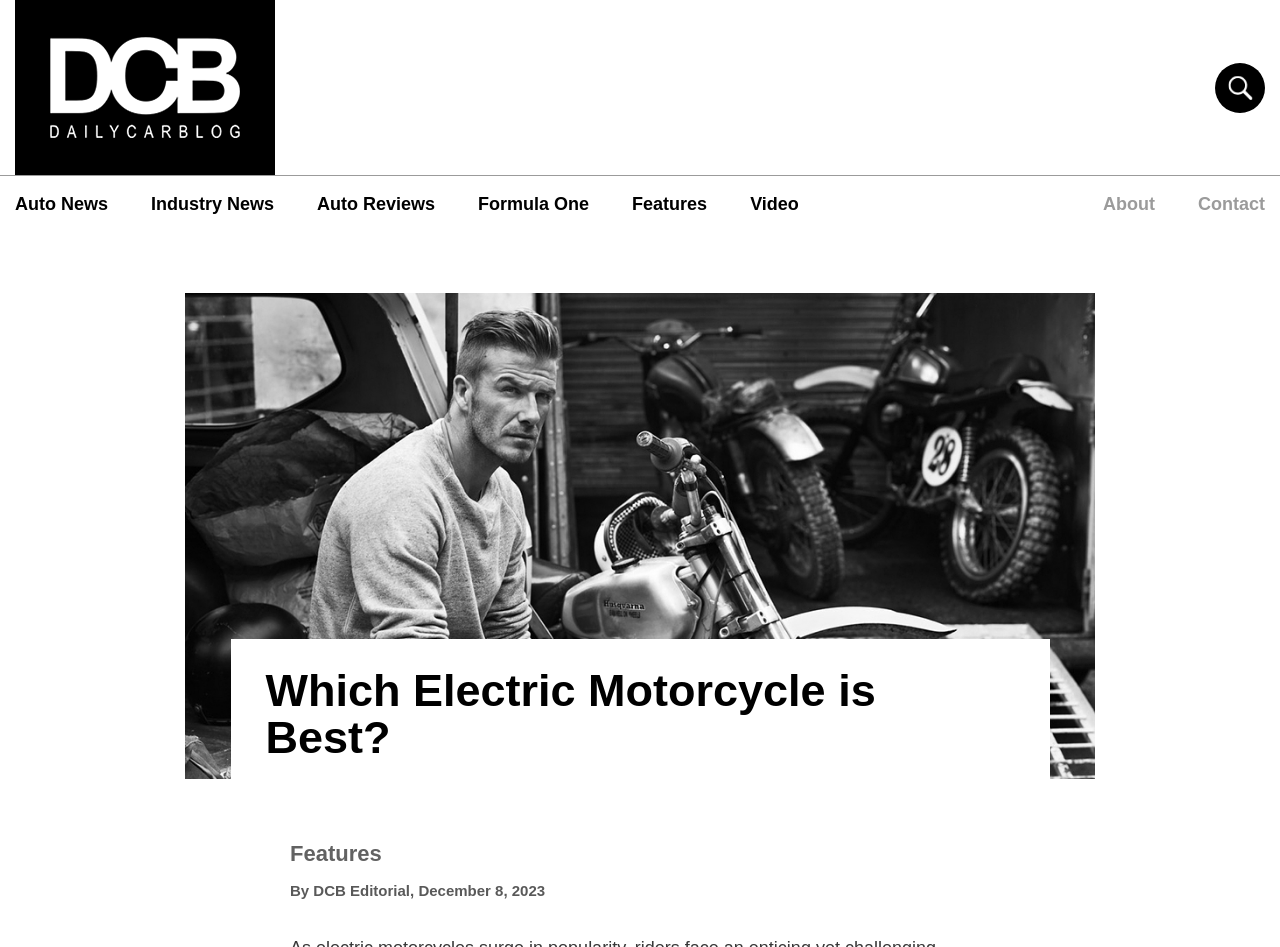Construct a thorough caption encompassing all aspects of the webpage.

The webpage appears to be an article or blog post discussing electric motorcycles. At the top, there is a prominent link with an accompanying image, taking up a significant portion of the top-right section. Below this, there is a row of links, including "Auto News", "Industry News", "Auto Reviews", "Formula One", "Features", "Video", "About", and "Contact", stretching across the top of the page.

In the main content area, there is a large image with a caption "David Beckham Used Motorcycles dailycarblog.com", taking up most of the left and center sections. Above this image, there is a heading that reads "Which Electric Motorcycle is Best?".

Below the image, there is a section with the same heading "Which Electric Motorcycle is Best?" in a smaller font size. This is followed by a byline that reads "By DCB Editorial, December 8, 2023". There is also a link to "Features" at the bottom of the page.

Overall, the webpage has a mix of links, images, and text, with a clear focus on the topic of electric motorcycles.